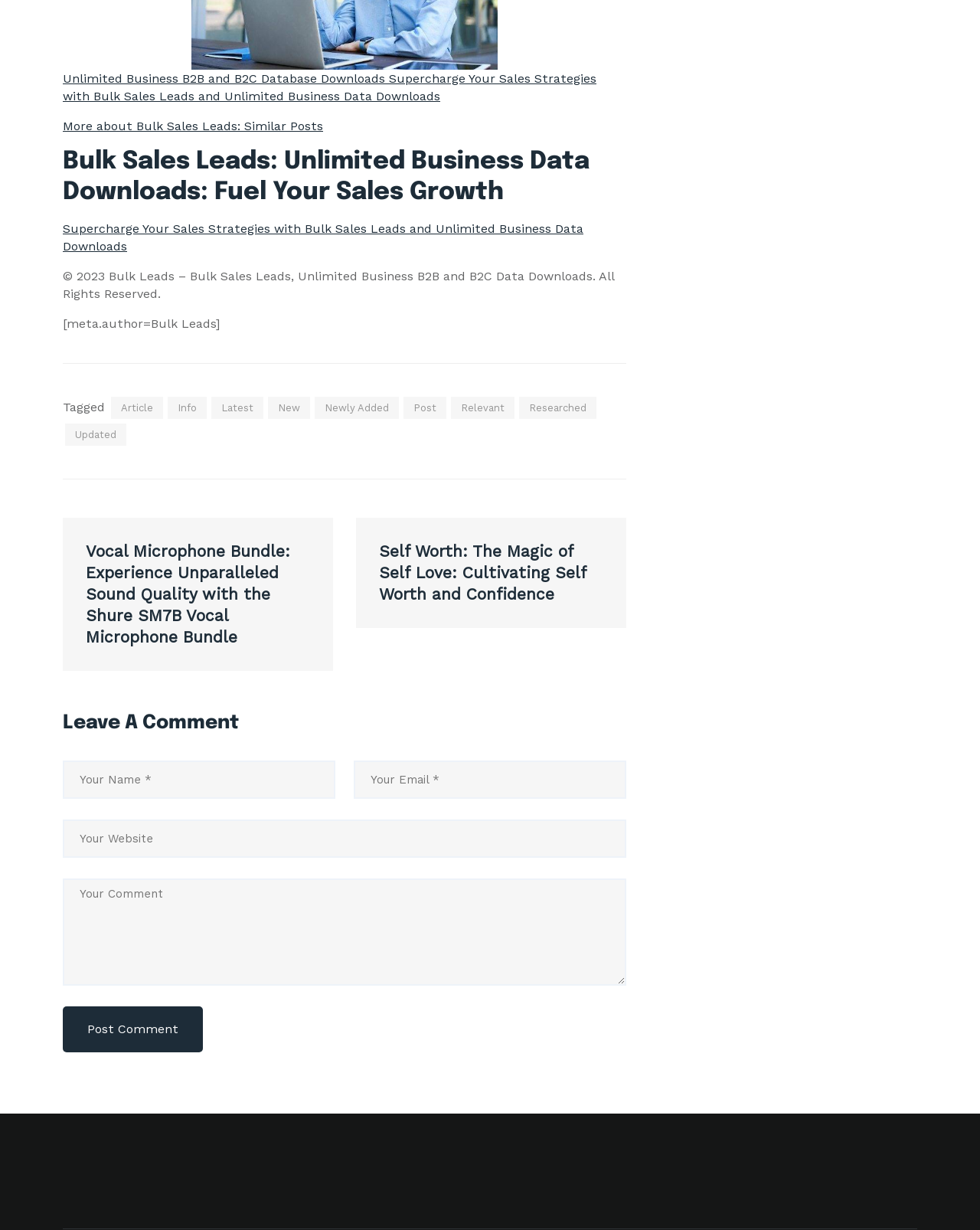Please identify the bounding box coordinates of the clickable area that will allow you to execute the instruction: "Post a comment".

[0.064, 0.818, 0.207, 0.856]